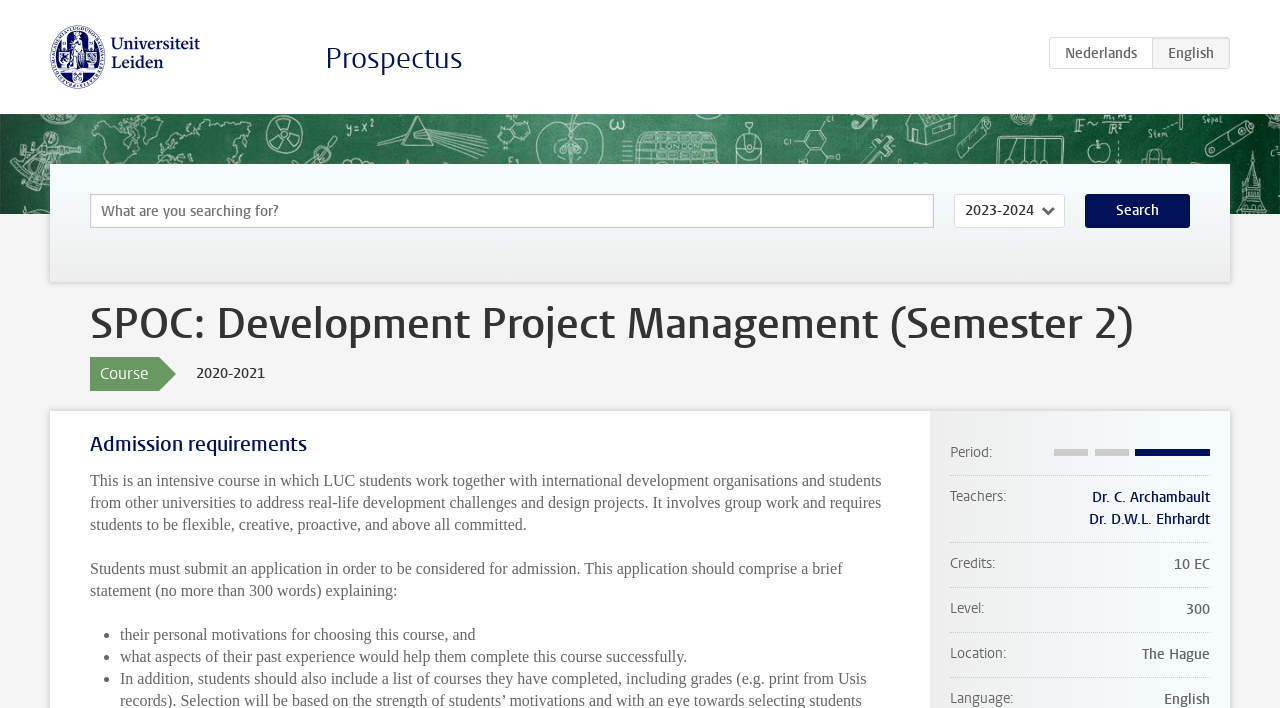Create a detailed narrative describing the layout and content of the webpage.

The webpage is about the SPOC: Development Project Management course at Universiteit Leiden. At the top left, there is a link to the university's homepage, accompanied by a university logo image. Next to it, there is a link to the prospectus. On the top right, there are links to switch the language to Dutch and a search box with a combobox to select the academic year.

Below the top navigation, there is a main article section that takes up most of the page. It starts with a heading that displays the course title, followed by two lines of text that indicate the course is for the 2020-2021 academic year. 

The next section is about admission requirements, which includes a heading and a paragraph of text that explains the course's intensity and requirements. This is followed by a list of three bullet points that outline what students need to include in their application.

Further down, there is a section that displays course details in a description list format. This section includes information about the course period, teachers, credits, level, and location. The teachers' names, Dr. C. Archambault and Dr. D.W.L. Ehrhardt, are links. The location is listed as The Hague.